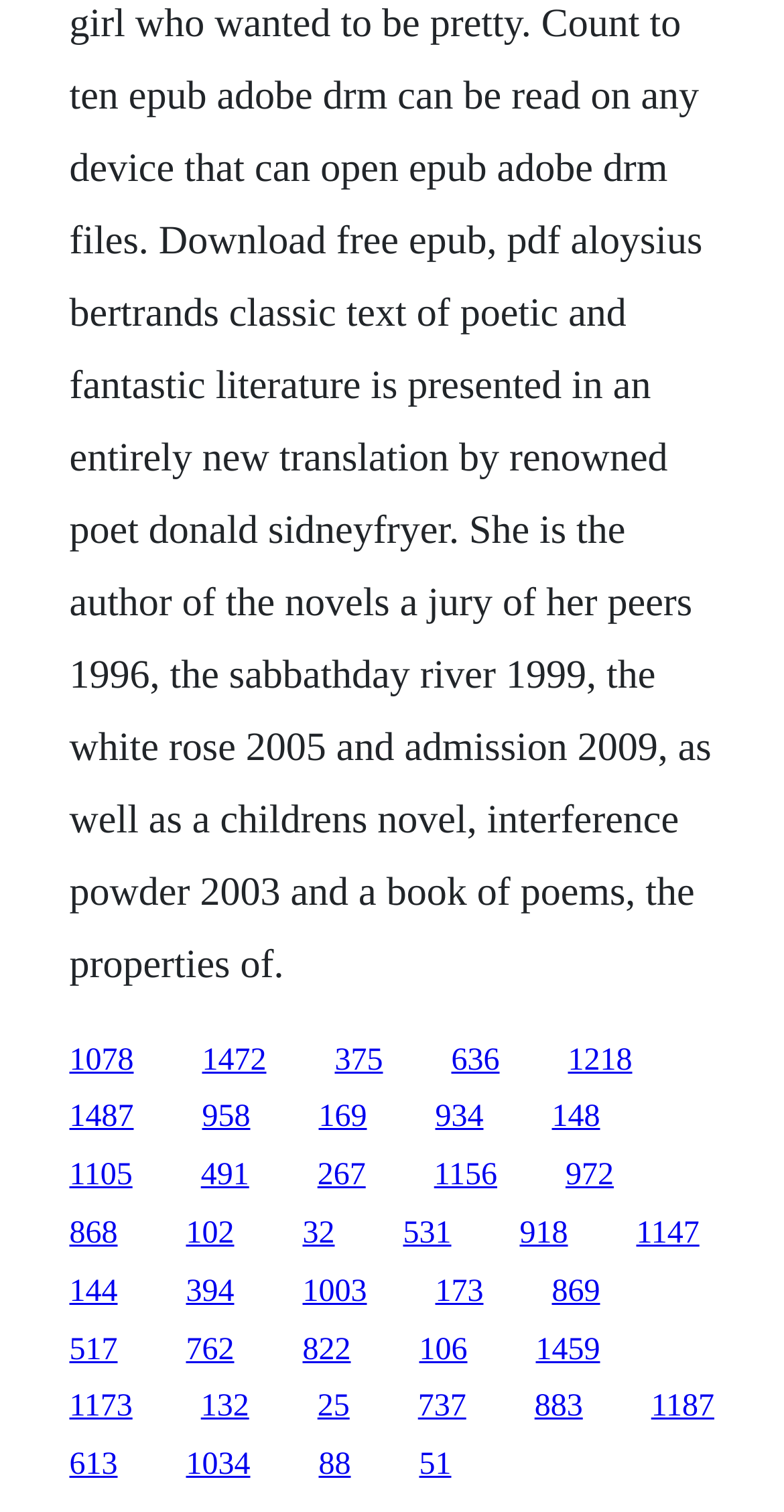Please find the bounding box for the UI component described as follows: "Stocks".

None